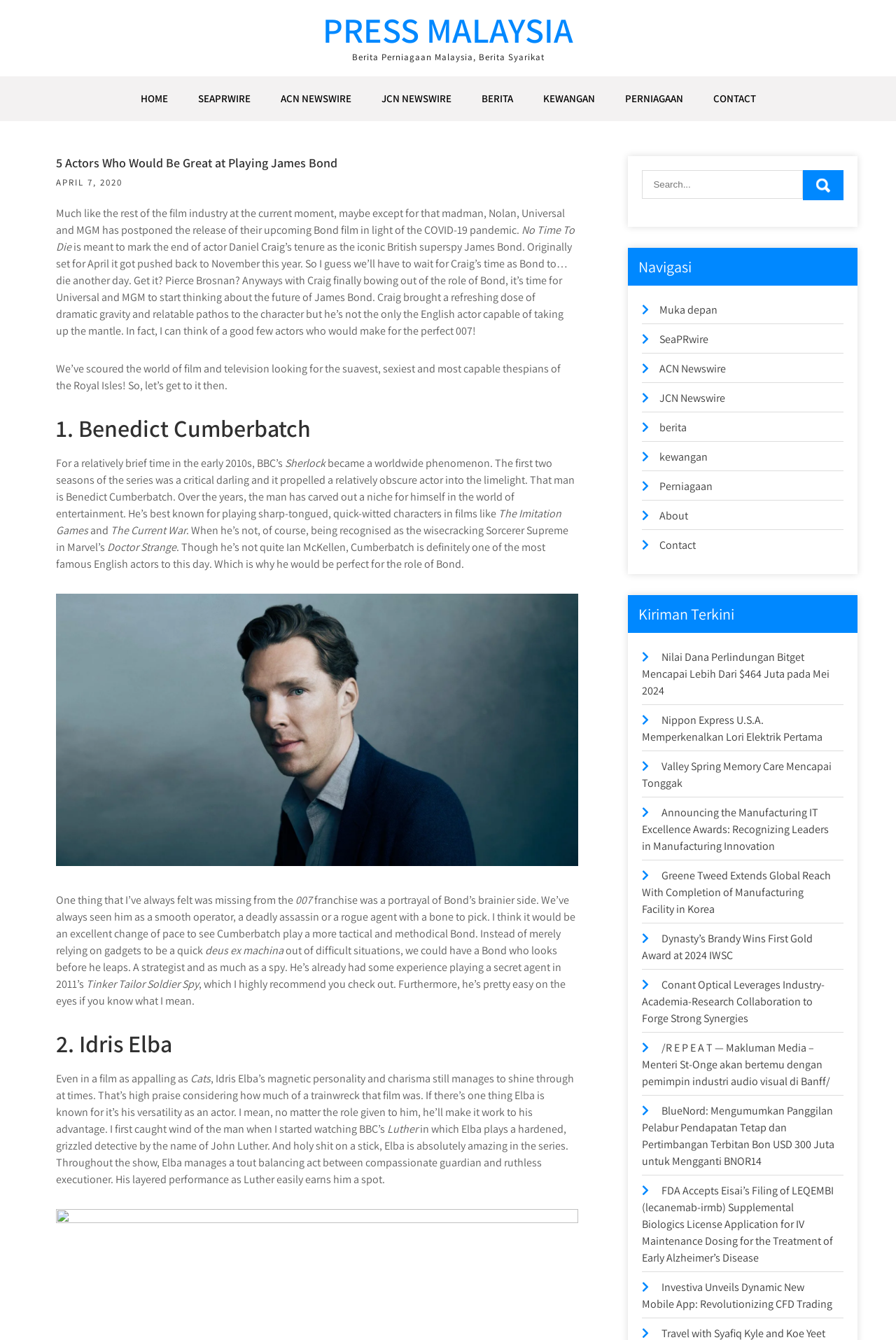Specify the bounding box coordinates (top-left x, top-left y, bottom-right x, bottom-right y) of the UI element in the screenshot that matches this description: JCN Newswire

[0.736, 0.292, 0.81, 0.303]